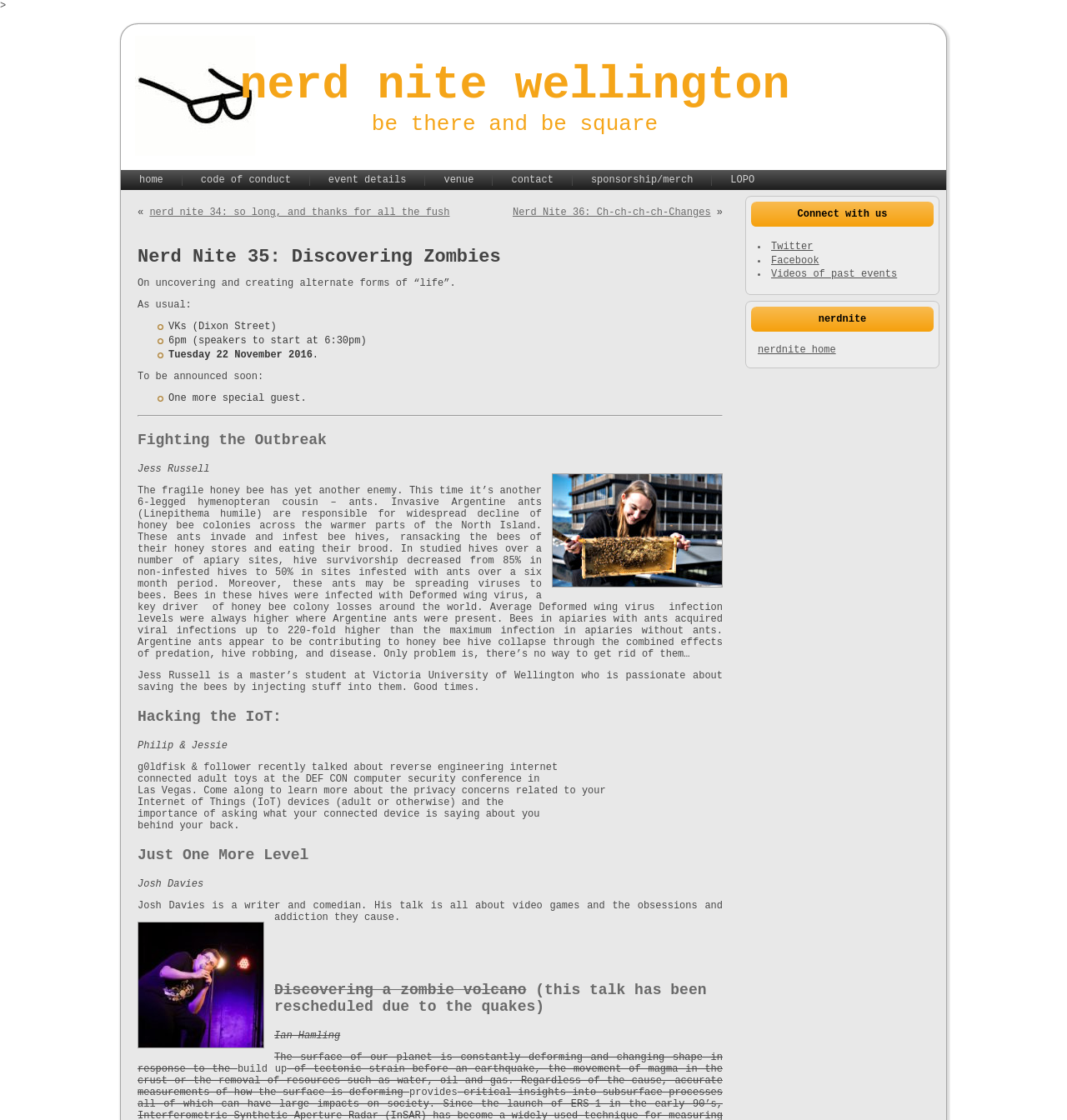Give a short answer to this question using one word or a phrase:
What is the topic of Jess Russell's talk?

Fighting the Outbreak